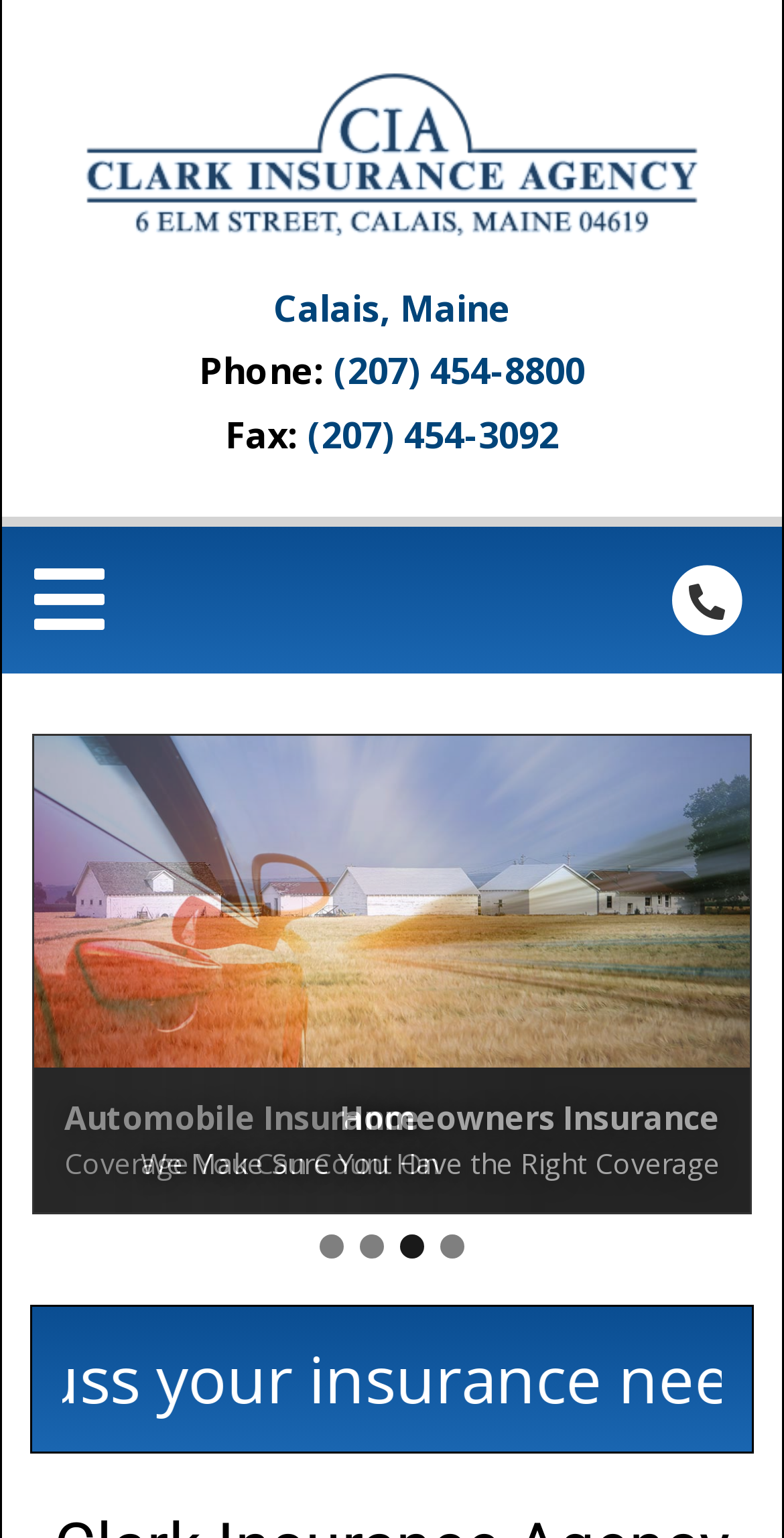Pinpoint the bounding box coordinates of the clickable element to carry out the following instruction: "Call the phone number."

[0.426, 0.225, 0.746, 0.257]